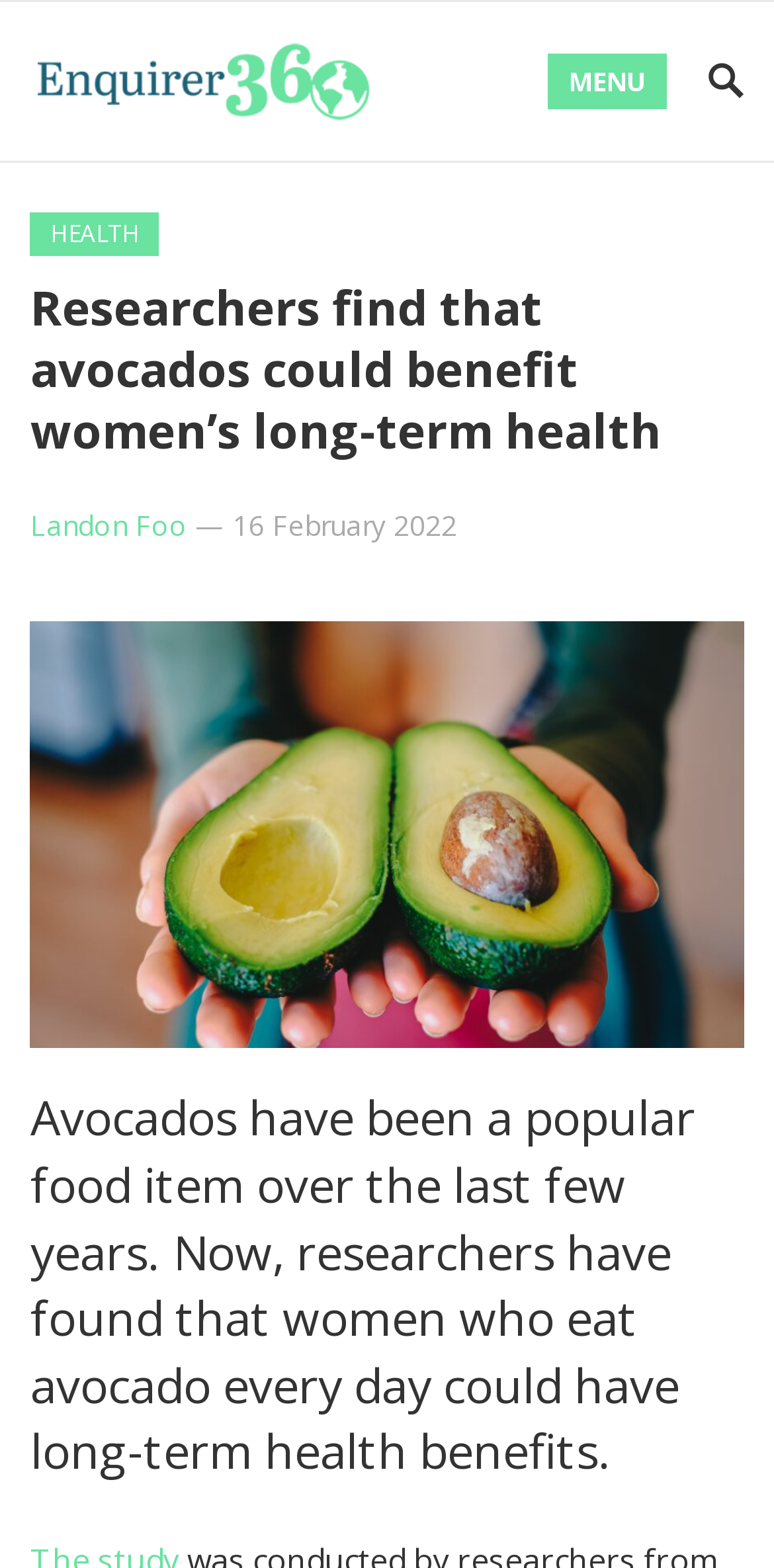Give the bounding box coordinates for the element described as: "Health".

[0.039, 0.135, 0.206, 0.163]